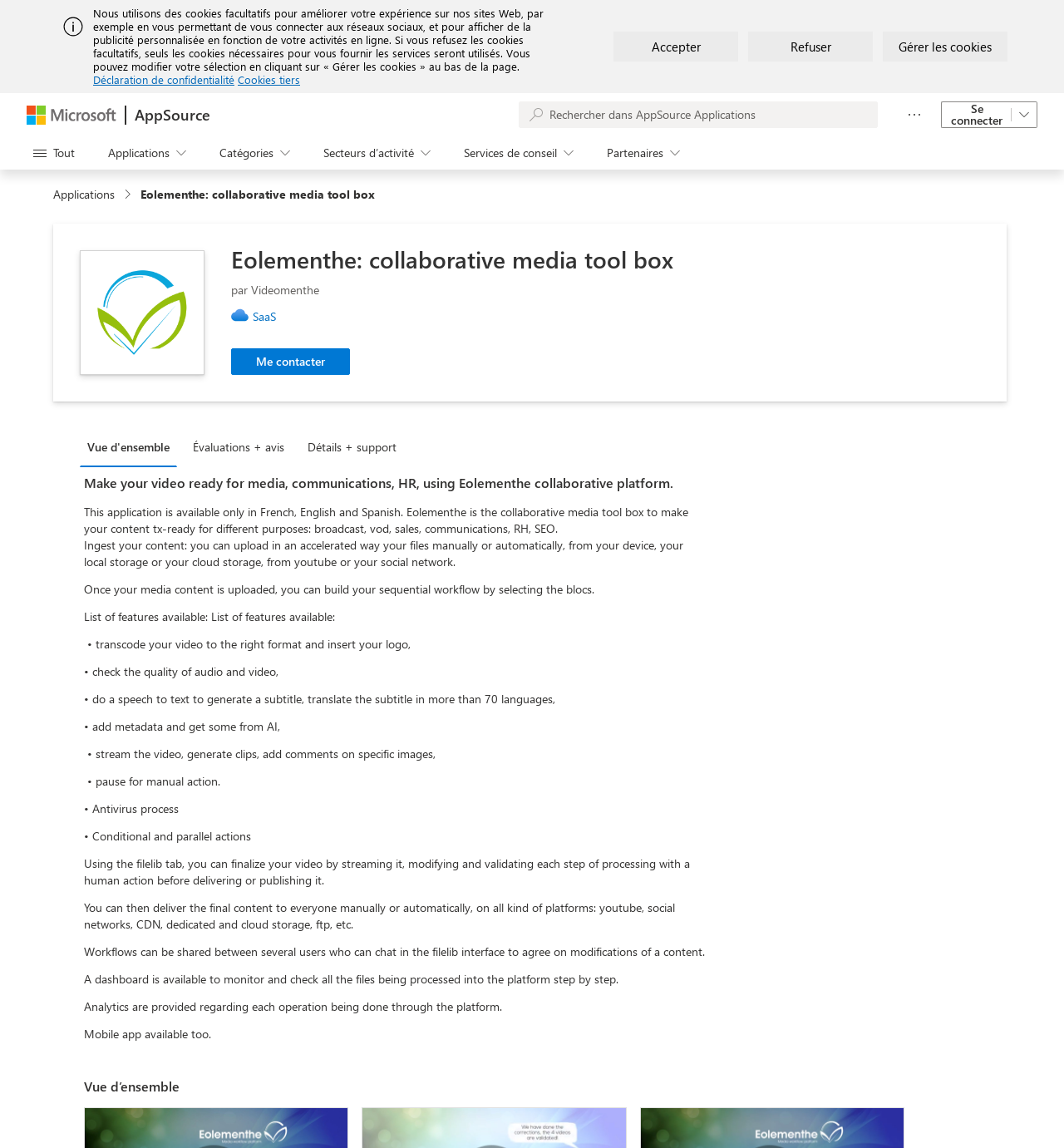Please examine the image and answer the question with a detailed explanation:
What can be uploaded to Eolementhe?

According to the webpage, users can upload files manually or automatically from their device, local storage, or cloud storage, as well as from YouTube or social networks.